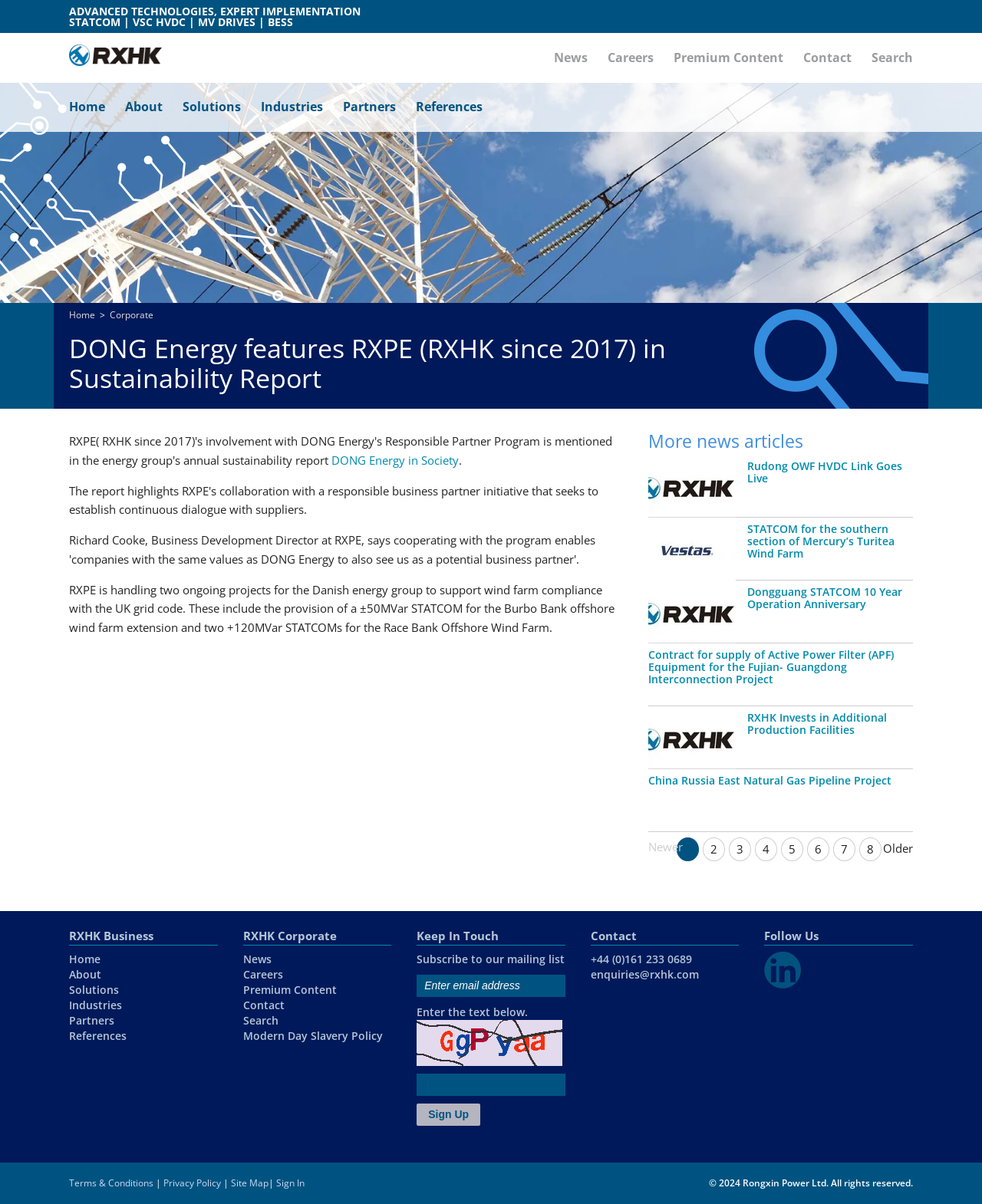How many news articles are displayed on the webpage?
Look at the image and answer with only one word or phrase.

5